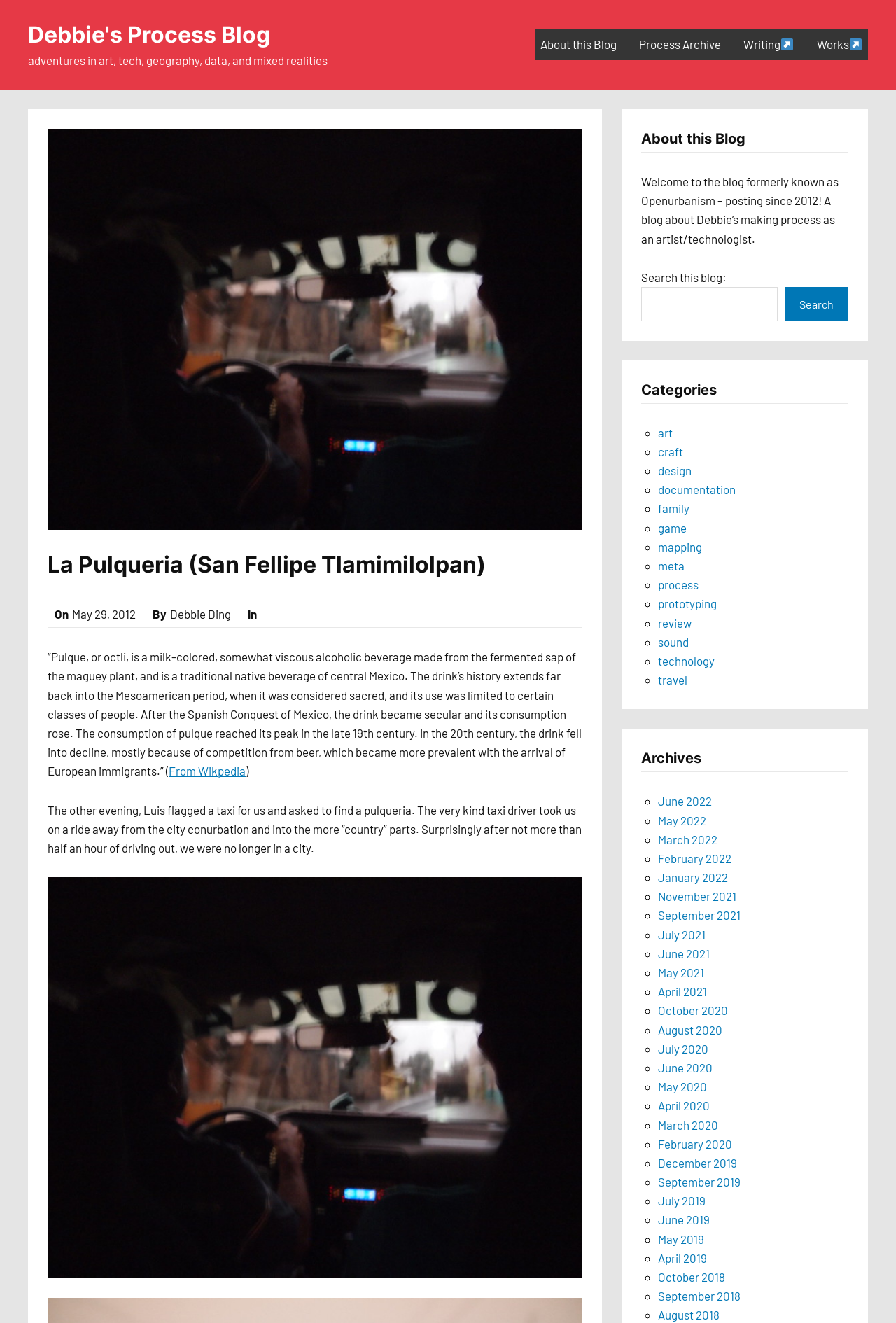Determine the main headline from the webpage and extract its text.

Debbie's Process Blog